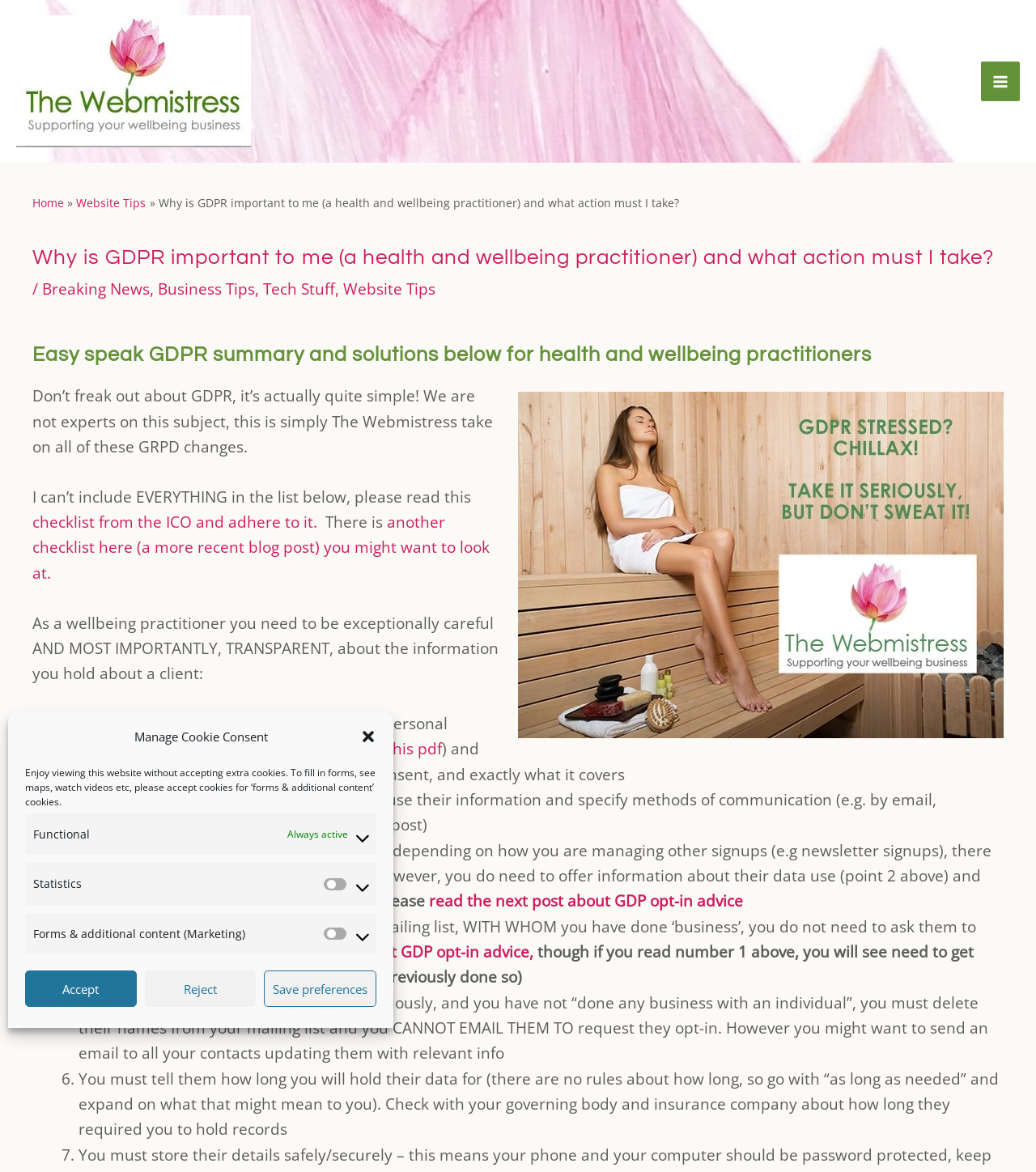Determine the bounding box coordinates for the clickable element required to fulfill the instruction: "Click the 'Main Menu' button". Provide the coordinates as four float numbers between 0 and 1, i.e., [left, top, right, bottom].

[0.946, 0.053, 0.984, 0.086]